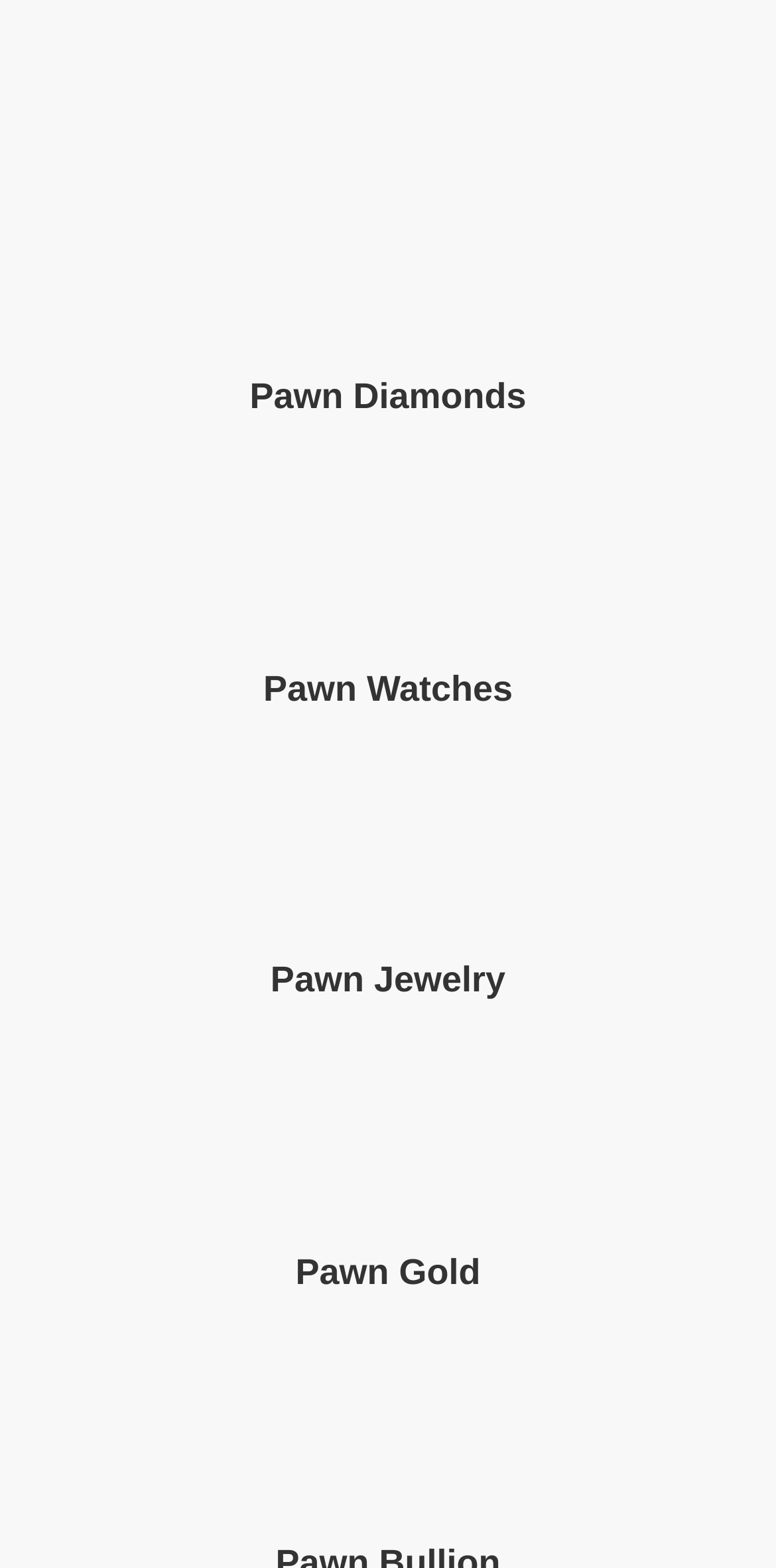Find the bounding box coordinates of the clickable region needed to perform the following instruction: "click the Coin Icon". The coordinates should be provided as four float numbers between 0 and 1, i.e., [left, top, right, bottom].

[0.405, 0.665, 0.595, 0.759]